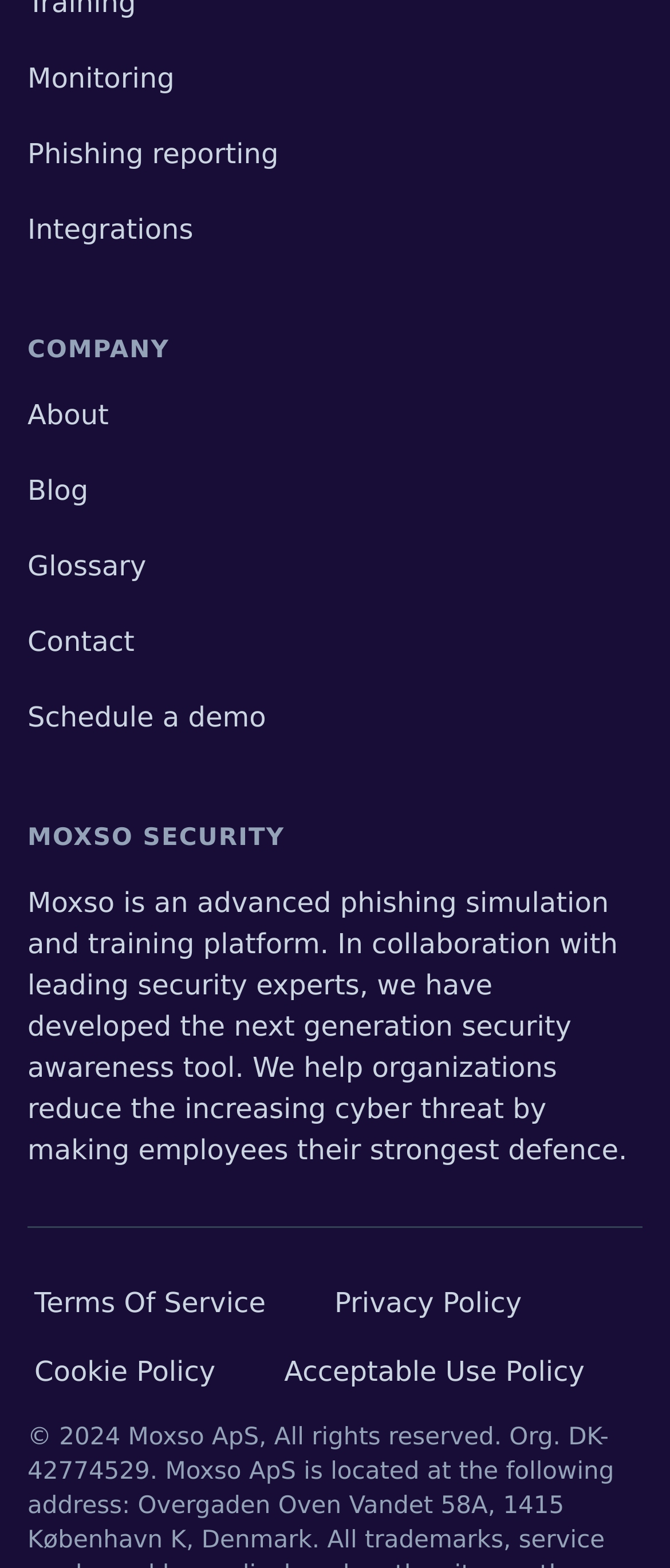Please give a concise answer to this question using a single word or phrase: 
What type of policy is mentioned at the bottom of the webpage?

Terms Of Service